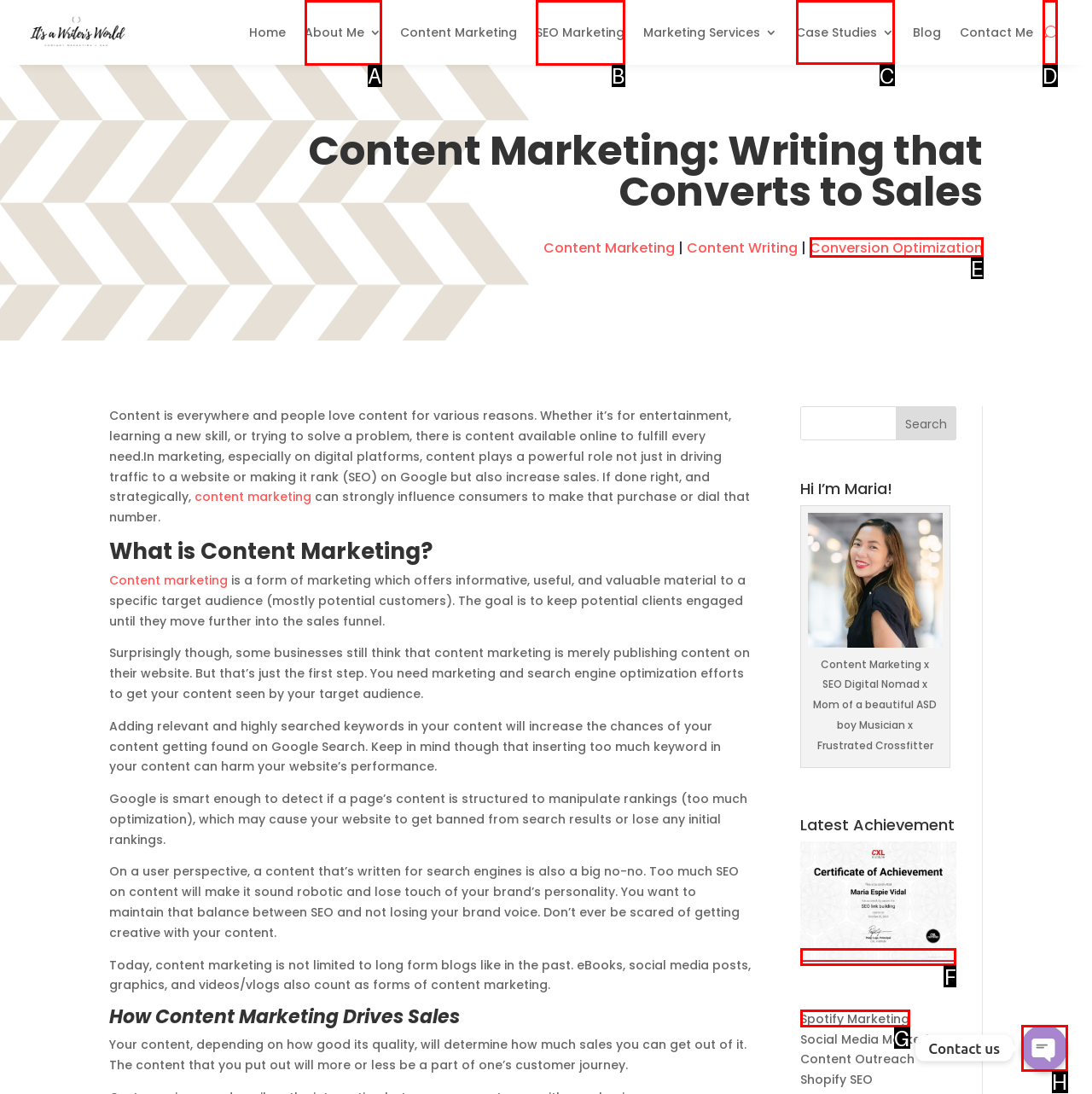Please identify the correct UI element to click for the task: Click on the 'Case Studies 3' link Respond with the letter of the appropriate option.

C